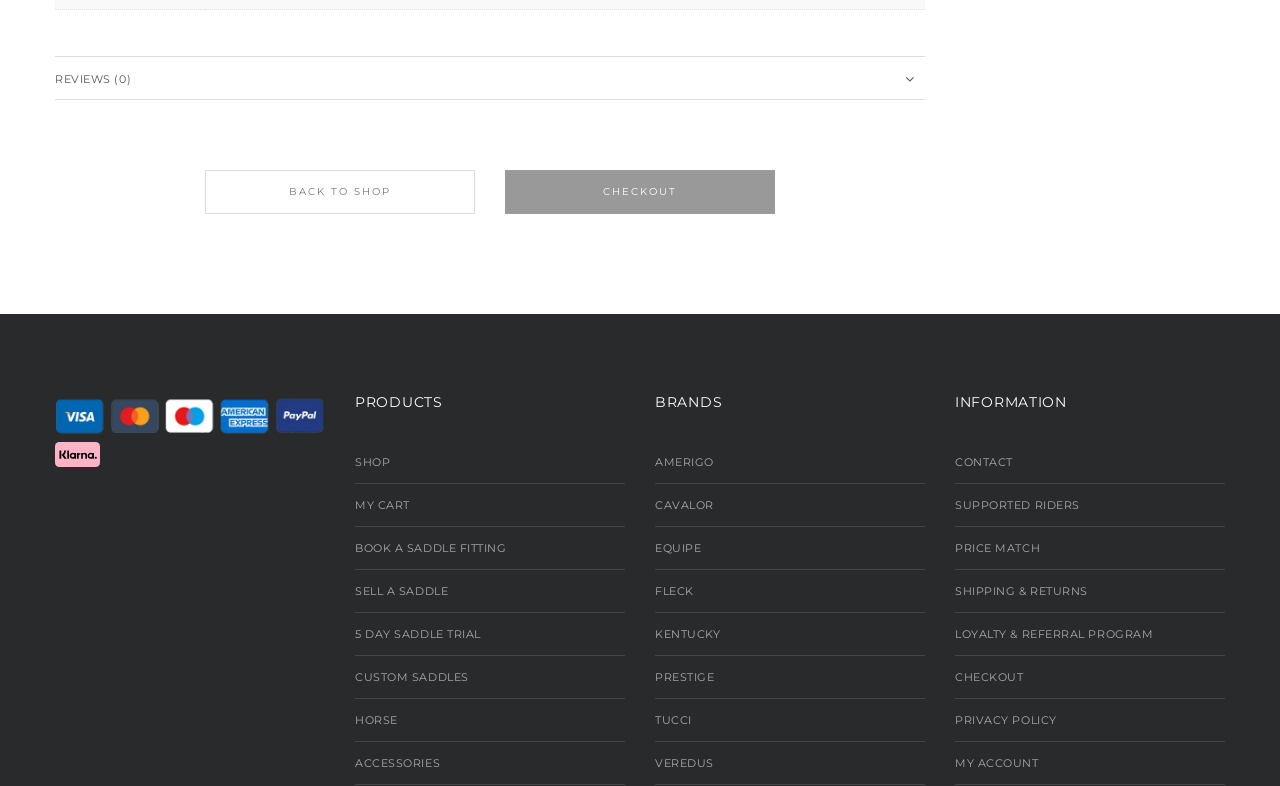What type of information is available in the 'INFORMATION' section?
Look at the image and respond with a one-word or short-phrase answer.

Contact and policy info